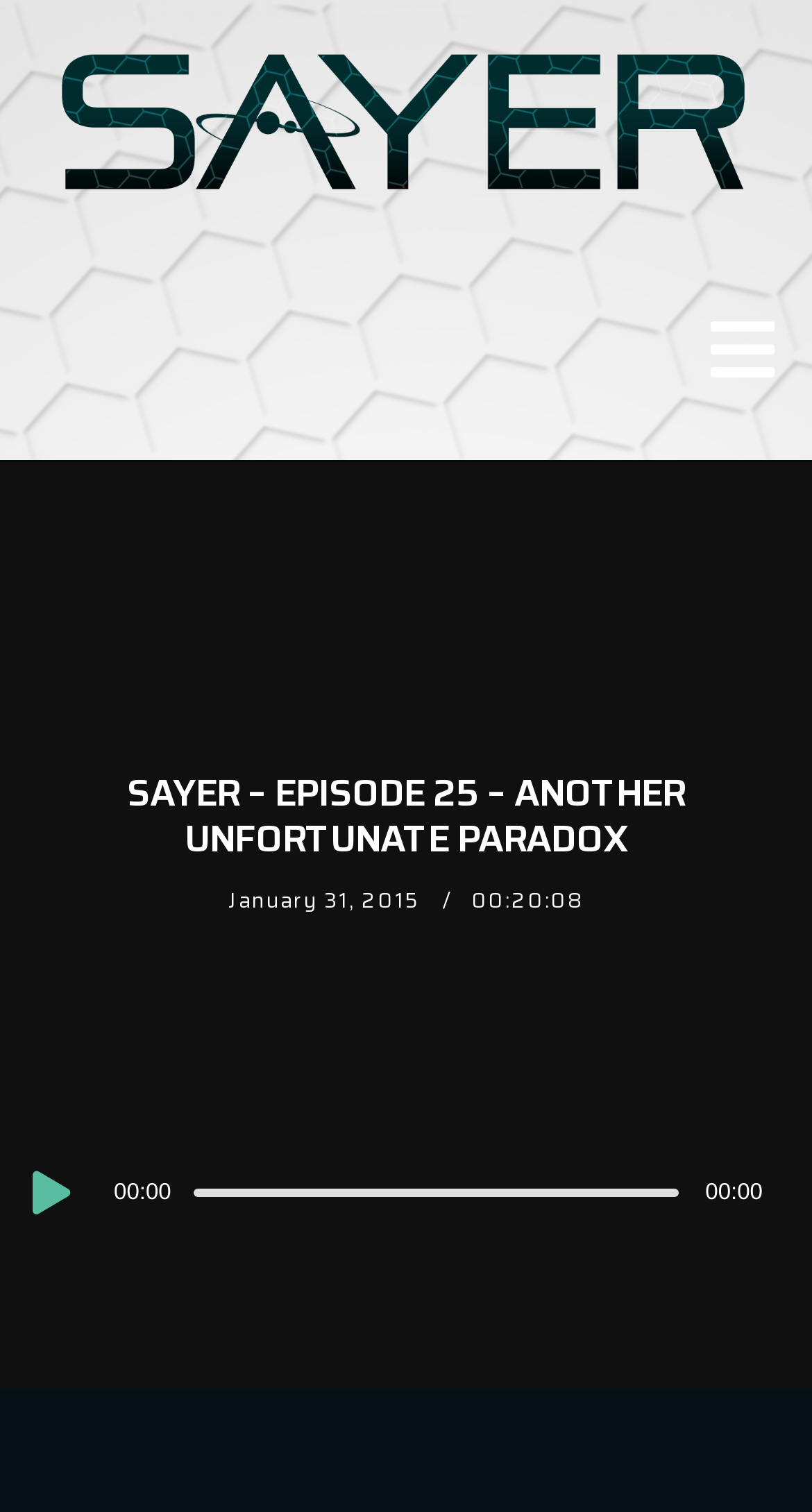What is the current time of the audio player?
Please describe in detail the information shown in the image to answer the question.

I found the current time of the audio player by looking at the static text element that says '00:00' which is located inside the timer element within the audio player application.